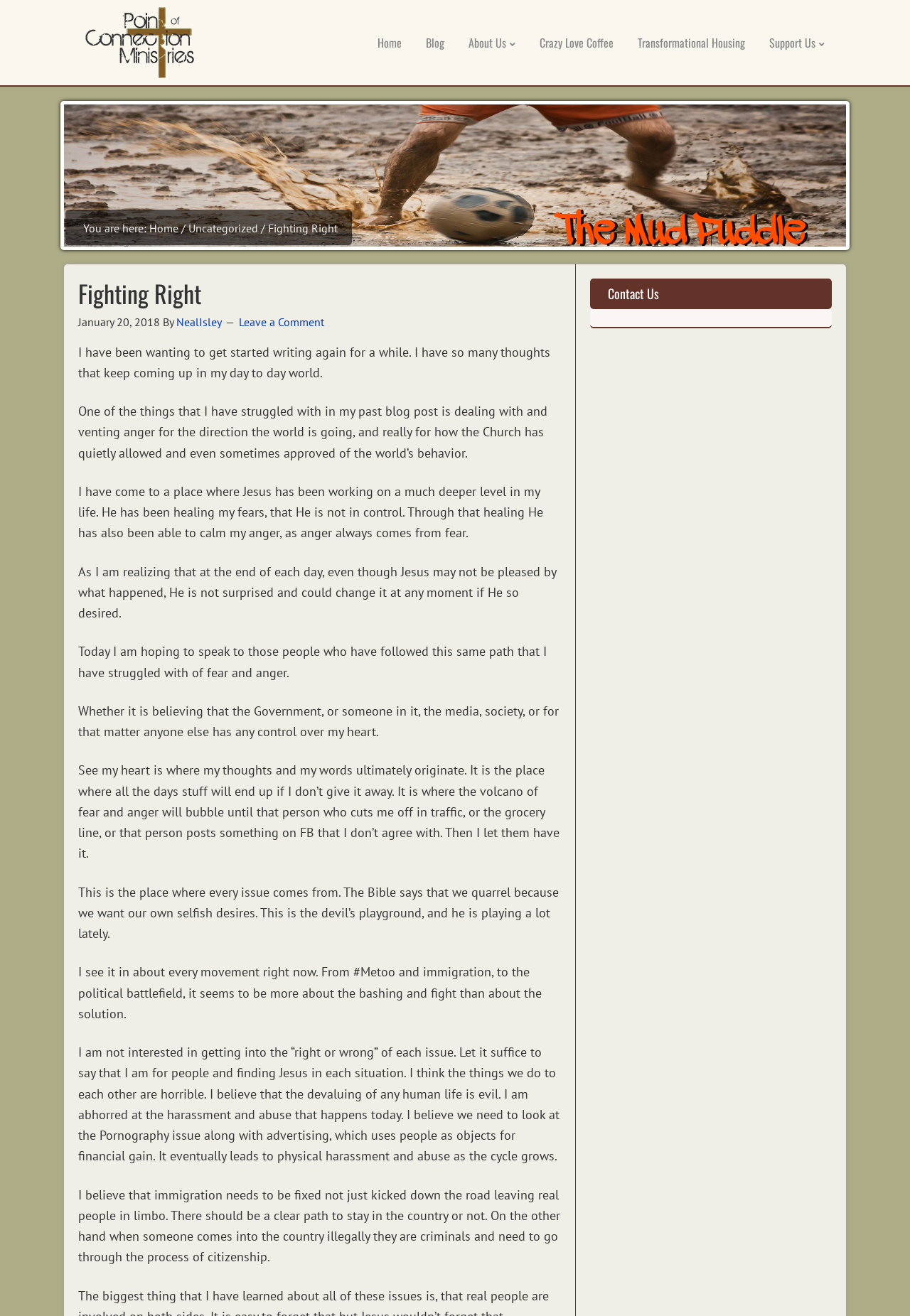Who is the author of the blog post?
Please answer the question as detailed as possible.

The author of the blog post is mentioned below the title of the post, along with the date of publication. The author's name is provided as a link, suggesting that it may lead to more information about the author or their other blog posts.